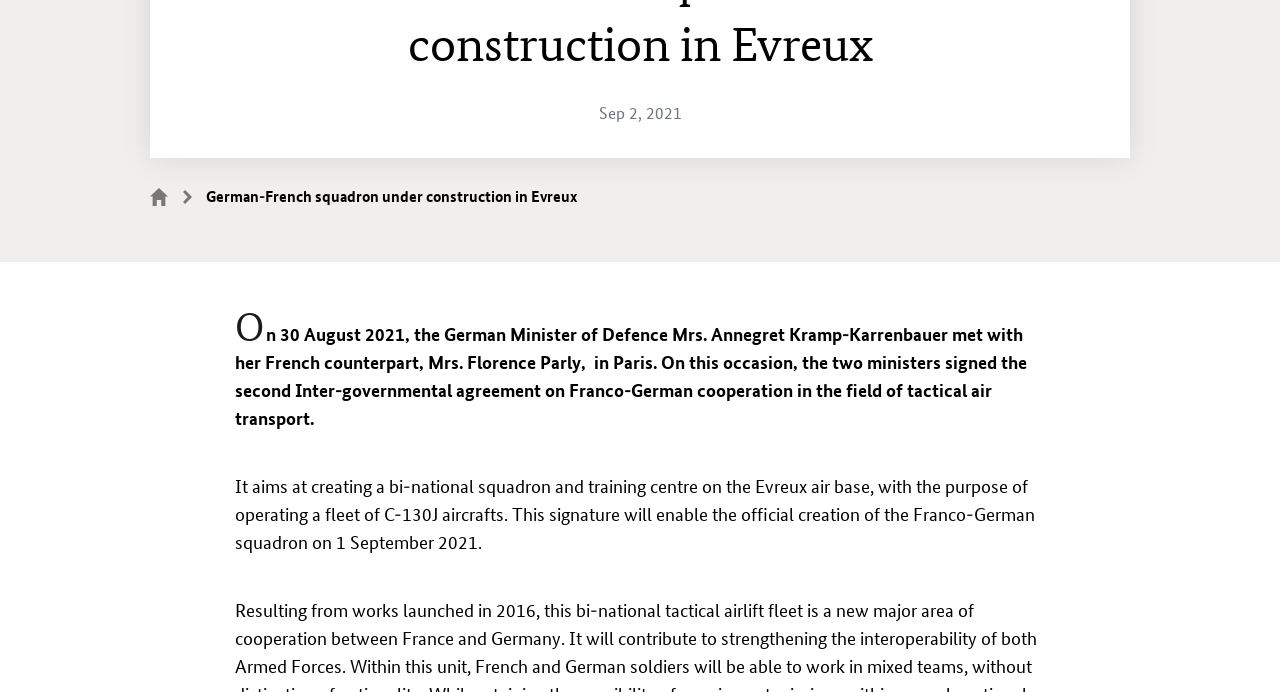Using the provided element description, identify the bounding box coordinates as (top-left x, top-left y, bottom-right x, bottom-right y). Ensure all values are between 0 and 1. Description: All press releases

[0.418, 0.274, 0.582, 0.352]